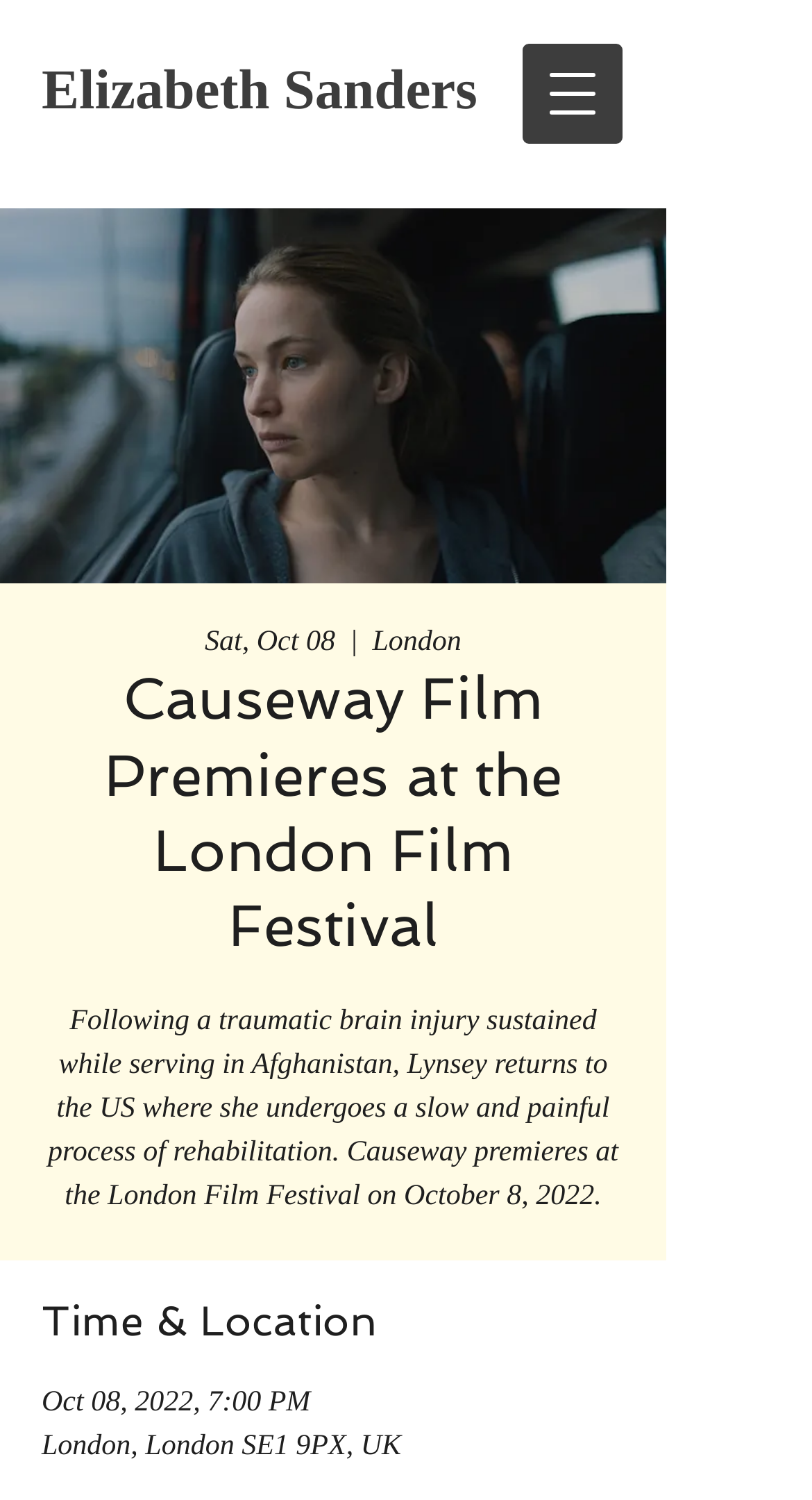Identify the bounding box of the HTML element described here: "Elizabeth Sanders". Provide the coordinates as four float numbers between 0 and 1: [left, top, right, bottom].

[0.051, 0.039, 0.588, 0.081]